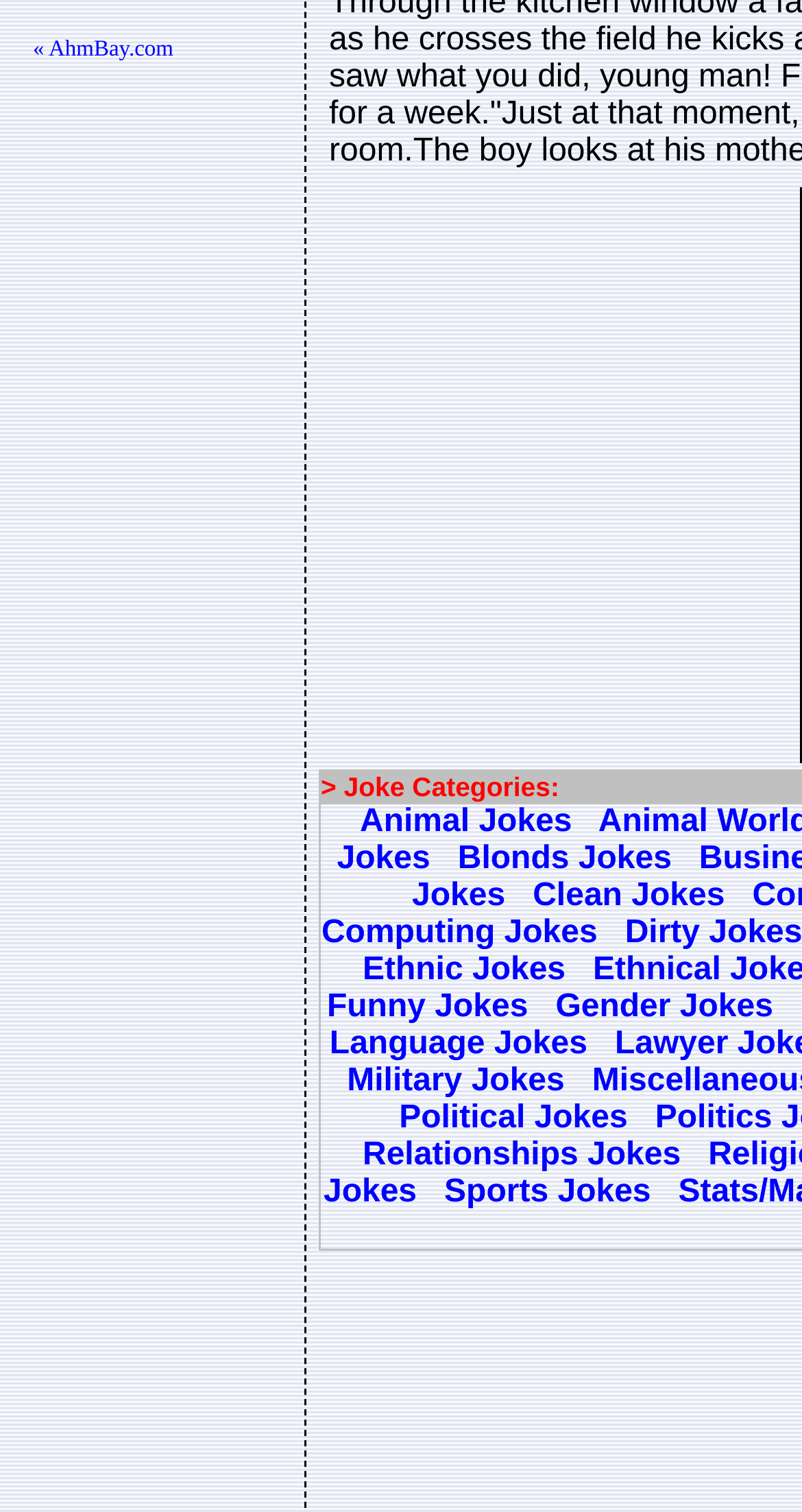Locate and provide the bounding box coordinates for the HTML element that matches this description: "aria-label="Advertisement" name="aswift_1" title="Advertisement"".

[0.041, 0.041, 0.349, 0.857]